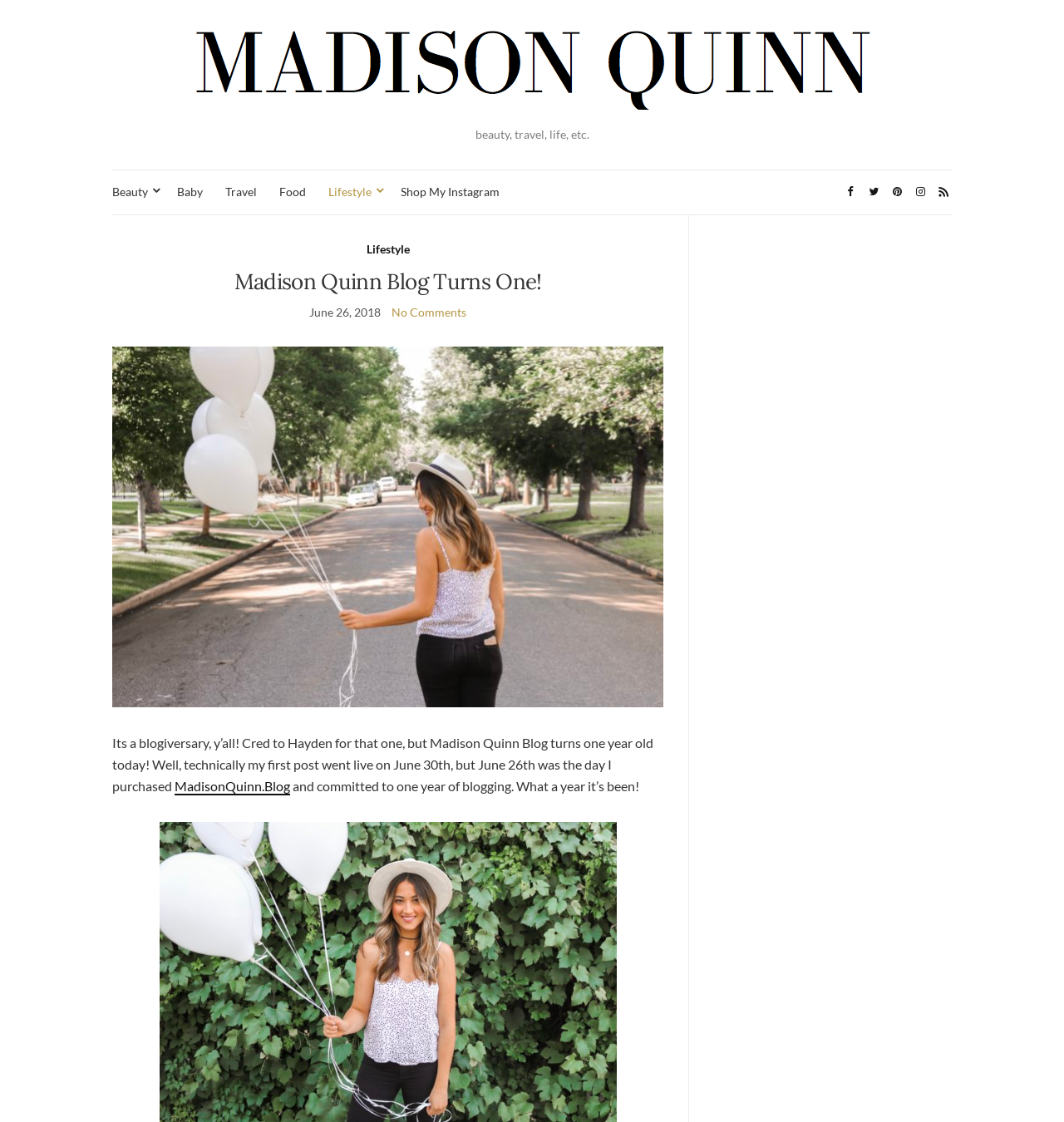Please give a concise answer to this question using a single word or phrase: 
What is the name of the blog?

Madison Quinn Blog